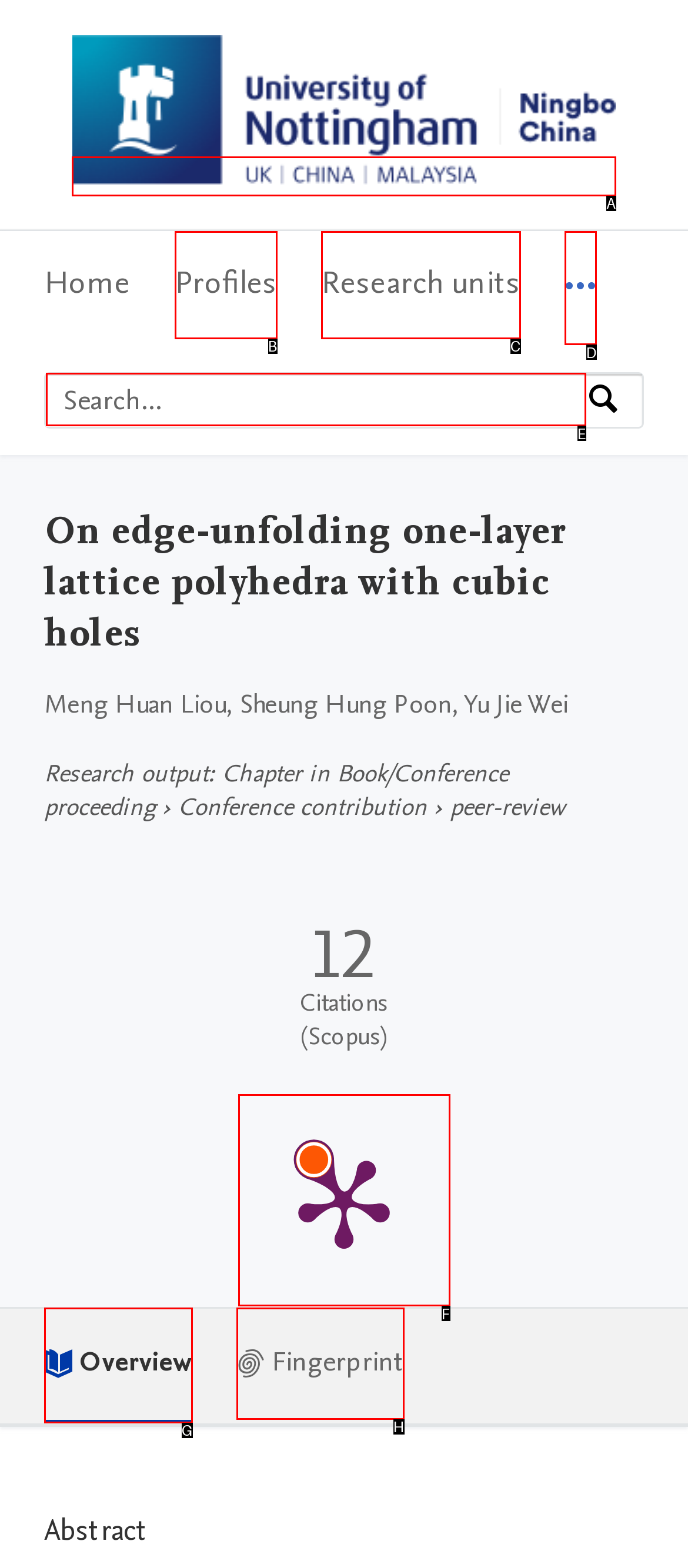Identify which HTML element should be clicked to fulfill this instruction: Go to University of Nottingham Ningbo China Home Reply with the correct option's letter.

A